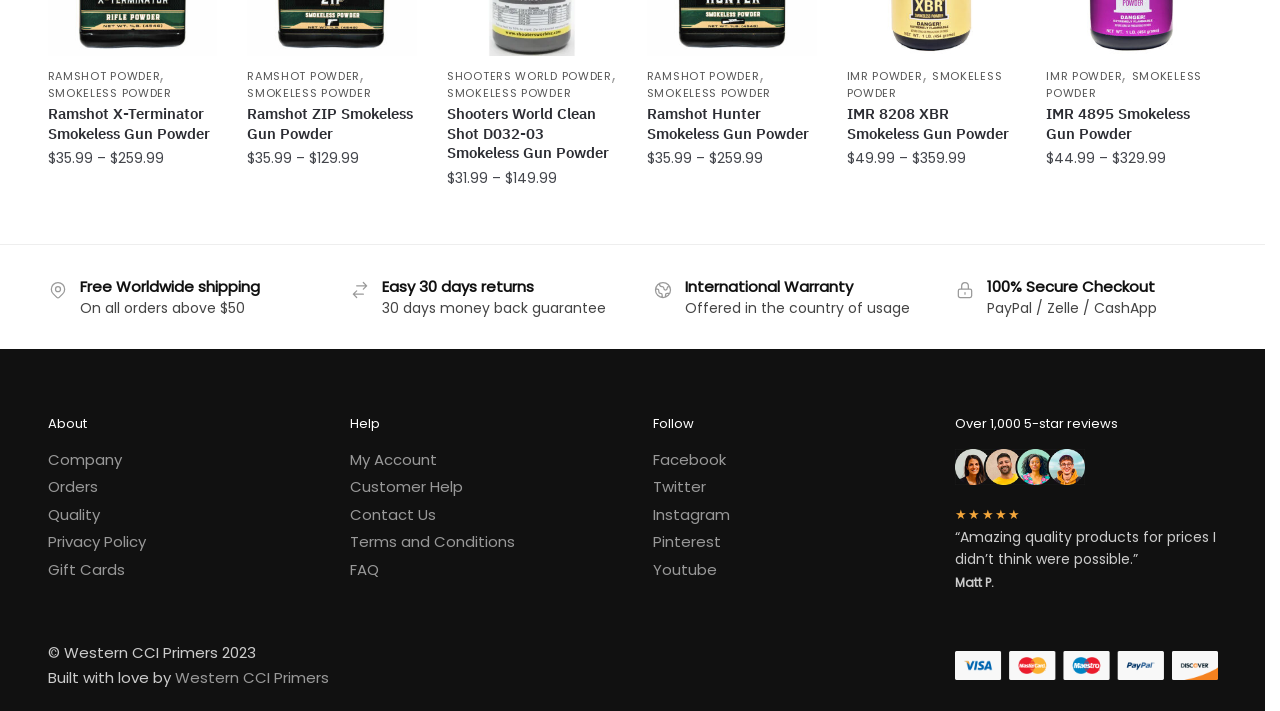Give the bounding box coordinates for the element described as: "Ramshot Hunter Smokeless Gun Powder".

[0.505, 0.131, 0.638, 0.186]